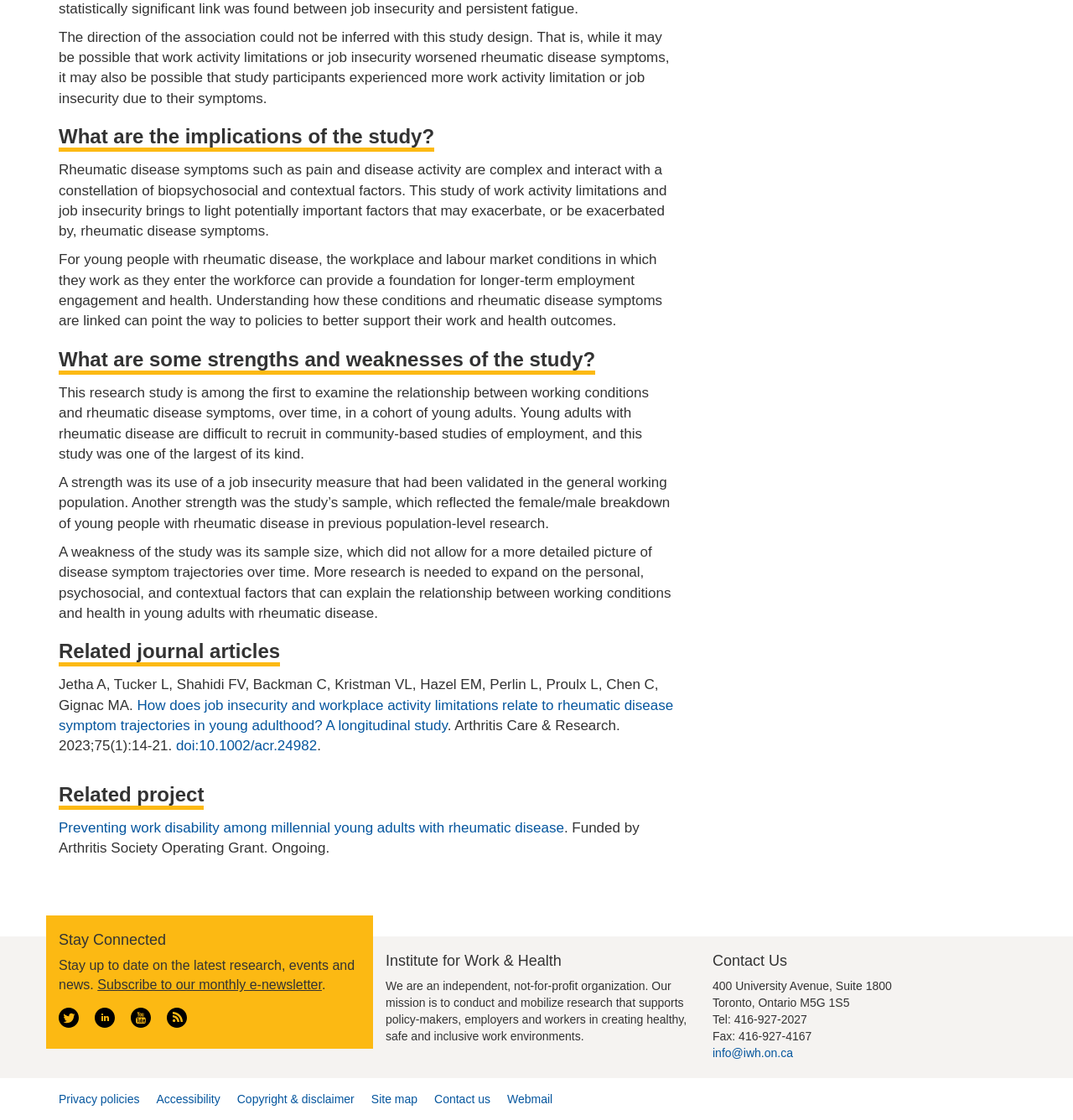Find the bounding box coordinates of the area that needs to be clicked in order to achieve the following instruction: "Click the link 'Steinitz said the agreement'". The coordinates should be specified as four float numbers between 0 and 1, i.e., [left, top, right, bottom].

None